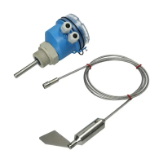What is the color of the device's body?
Could you answer the question in a detailed manner, providing as much information as possible?

The caption explicitly states that the device has a 'distinctive blue body', indicating that the device's body is blue in color.